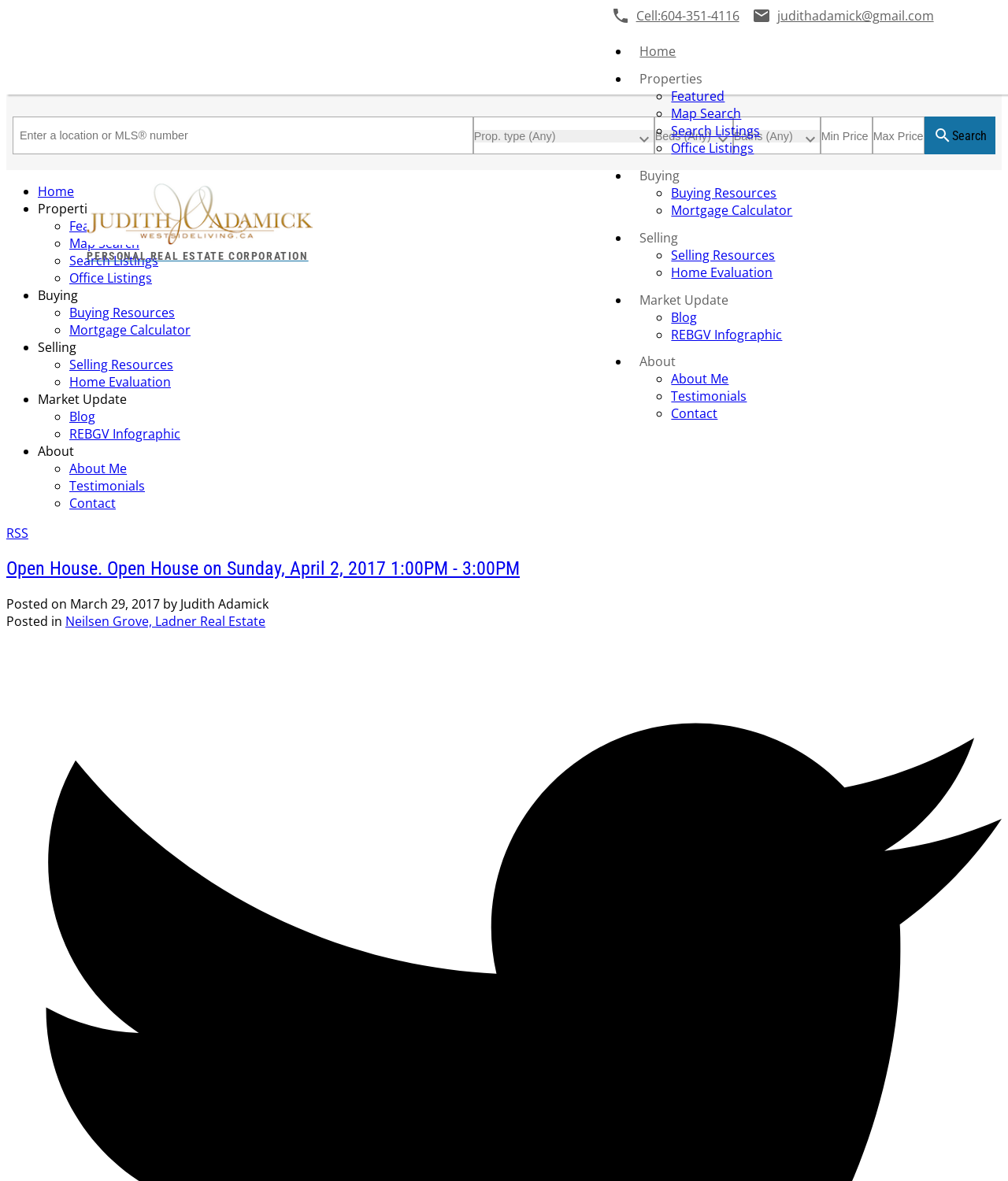Identify the bounding box coordinates for the UI element that matches this description: "judithadamick@gmail.com".

[0.74, 0.005, 0.926, 0.021]